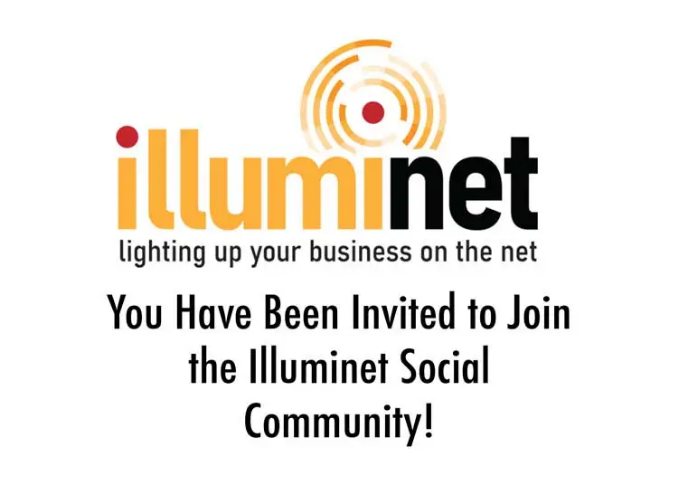Offer a detailed explanation of what is depicted in the image.

The image features the branding for illuminet, highlighted by its logo prominently displayed at the top. The logo incorporates a vibrant orange and black design with concentric circles and a red dot, symbolizing connectivity and energy. Beneath the logo, a tagline reads "lighting up your business on the net," emphasizing the platform's focus on boosting online presence. The invitation message boldly states, "You Have Been Invited to Join the Illuminet Social Community!" This call to action invites viewers to engage with an exclusive social media platform, highlighting its private nature and the opportunity to connect with others in a unique space. Overall, the design is eye-catching and communicates a sense of excitement about joining a new online community.